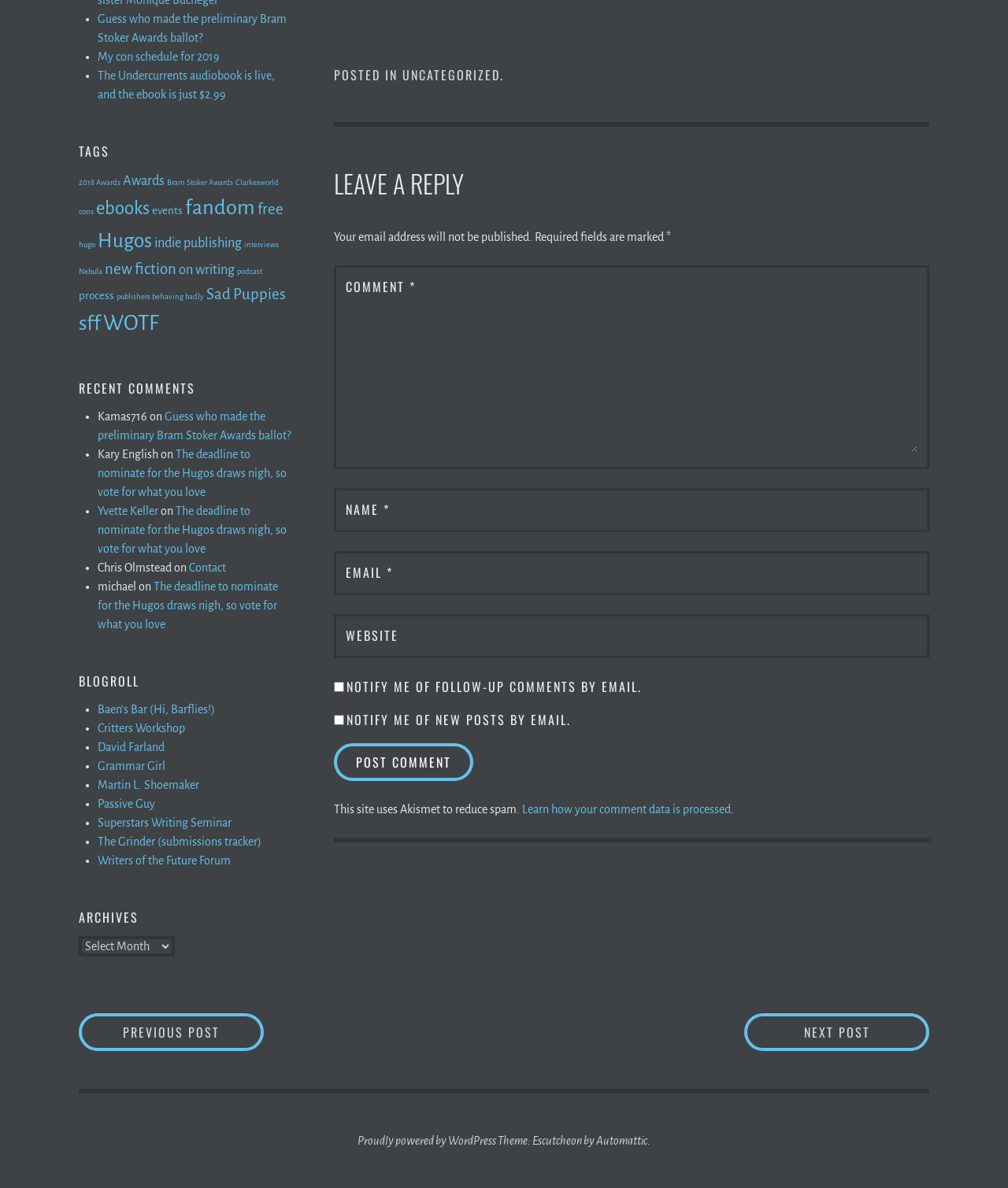Predict the bounding box coordinates of the UI element that matches this description: "parent_node: EMAIL * aria-describedby="email-notes" name="email"". The coordinates should be in the format [left, top, right, bottom] with each value between 0 and 1.

[0.417, 0.474, 0.91, 0.489]